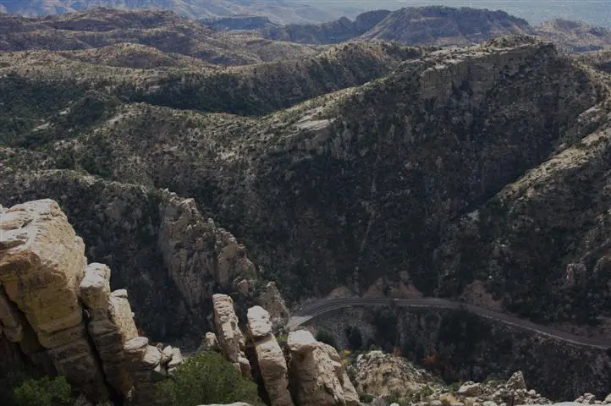What type of environment is depicted in the image?
Observe the image and answer the question with a one-word or short phrase response.

Natural environment